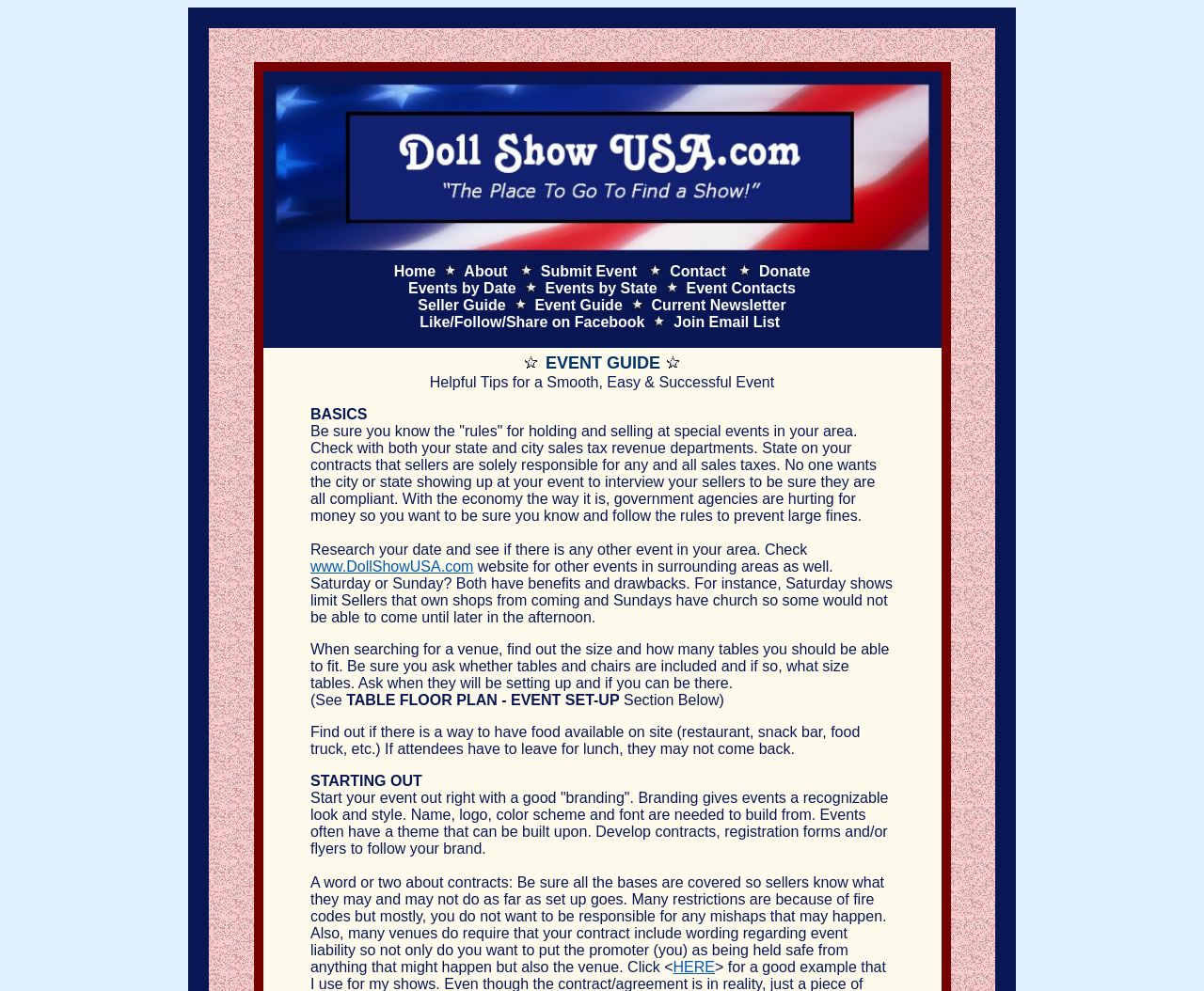Determine the bounding box coordinates of the target area to click to execute the following instruction: "Read PRIVACY POLICY."

None